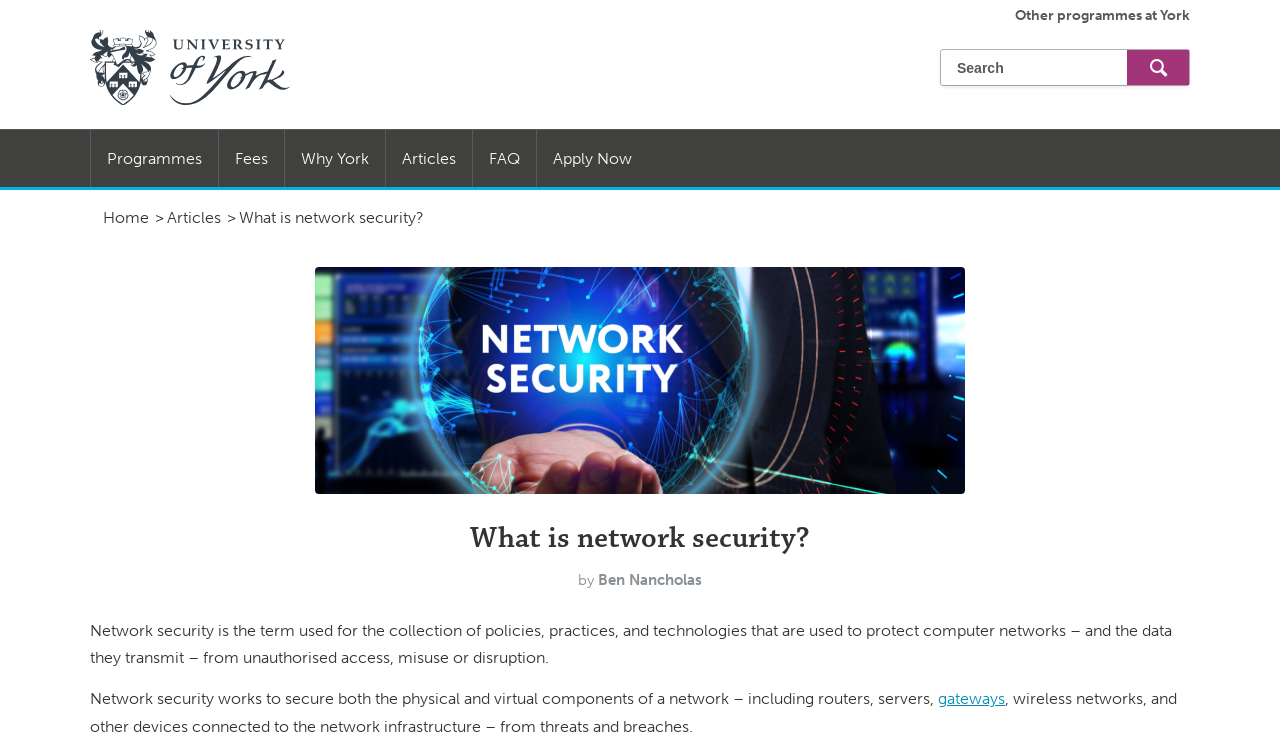Please pinpoint the bounding box coordinates for the region I should click to adhere to this instruction: "Explore '4 Tech Devices or Gadgets To Make Work From Home Better'".

None